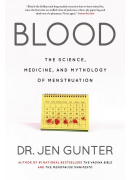Detail all significant aspects of the image you see.

The image showcases the book "Blood: The Science, Medicine, and Mythology of Menstruation" by Dr. Jen Gunter. The cover features a striking yellow calendar marked with red dots, symbolizing menstrual cycles, set against a minimalist, white background. The title is prominently displayed at the top in bold gray letters, while the author's name appears at the bottom, underscoring Dr. Gunter's credentials as a renowned author and advocate for women's health. This book delves into the biological, cultural, and social narratives surrounding menstruation, aiming to educate and challenge existing myths.